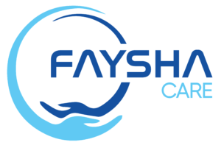Using the details in the image, give a detailed response to the question below:
What color palette is used in the logo?

The logo of Faysha Care features a soothing blue color palette, which is highlighted in the circular shape and used in different shades for the brand name and the word 'CARE'.